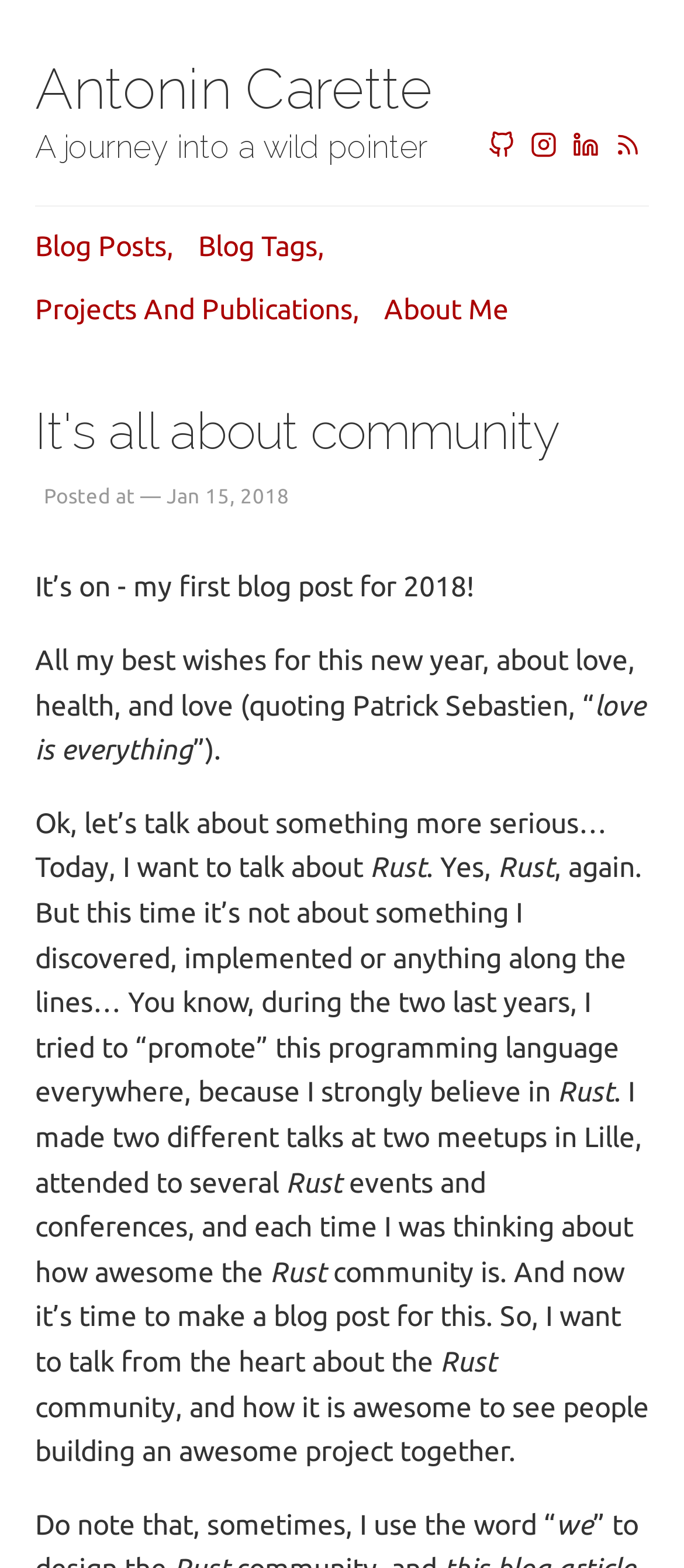Locate the bounding box coordinates of the segment that needs to be clicked to meet this instruction: "Learn more about the author".

[0.562, 0.187, 0.744, 0.207]